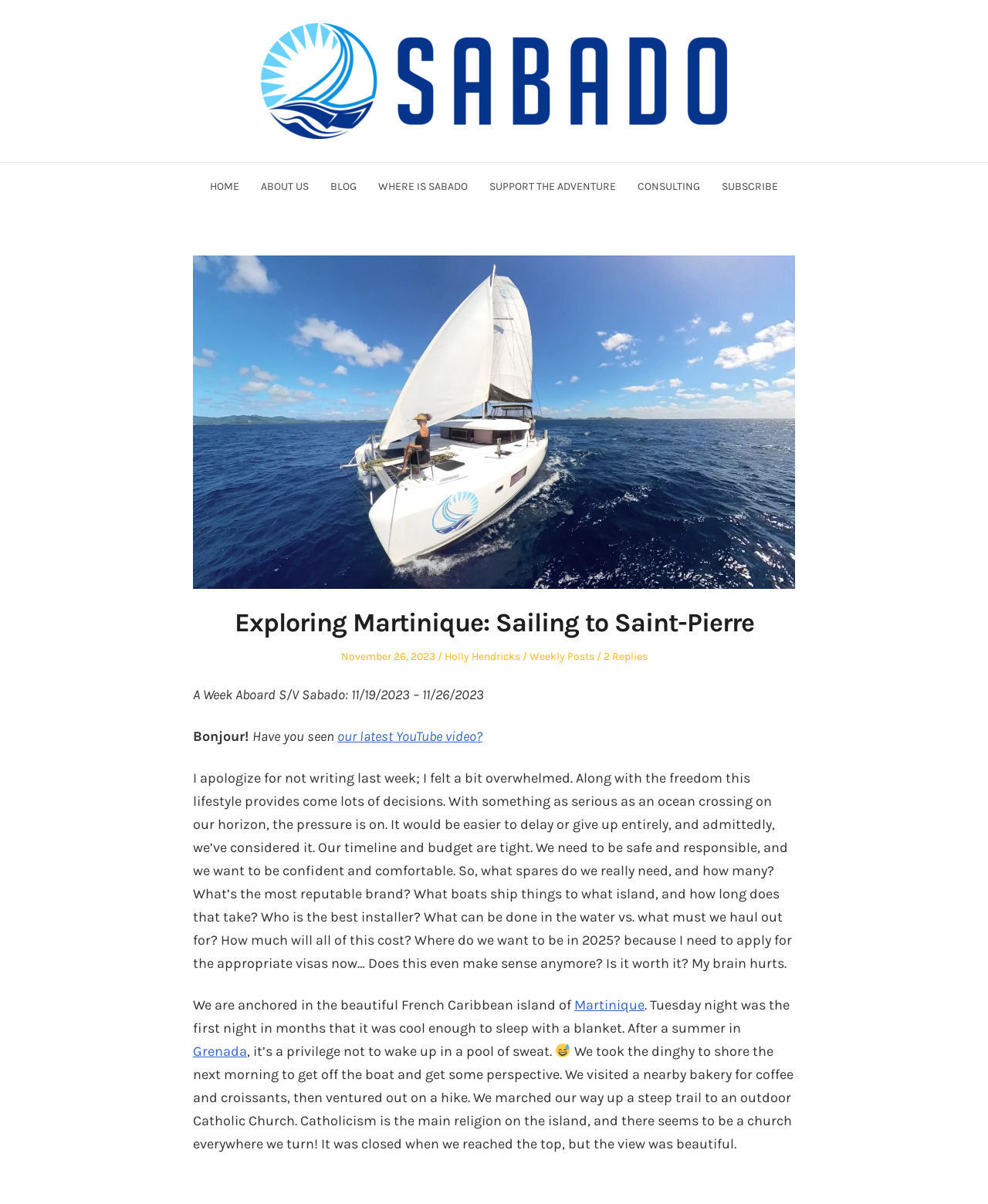Using the format (top-left x, top-left y, bottom-right x, bottom-right y), provide the bounding box coordinates for the described UI element. All values should be floating point numbers between 0 and 1: our latest YouTube video?

[0.341, 0.604, 0.488, 0.619]